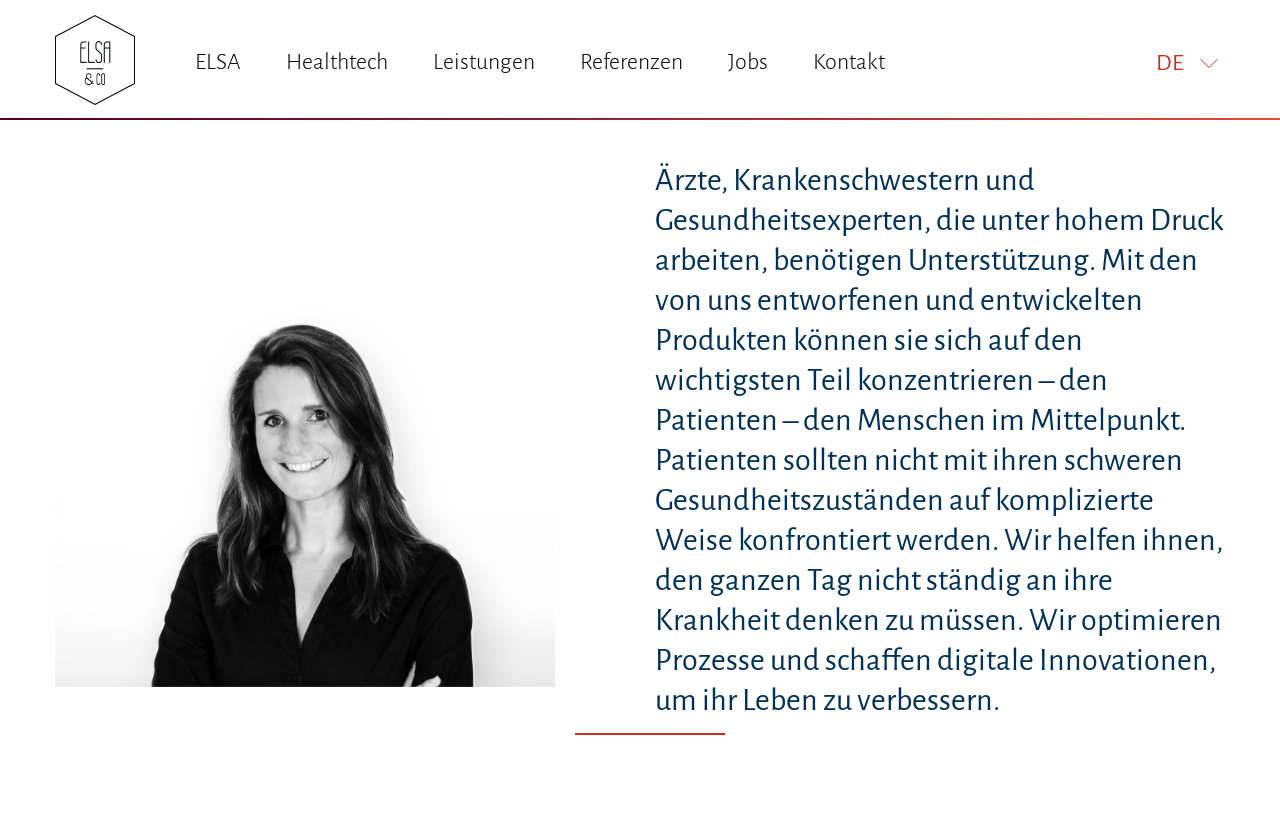Create an elaborate caption that covers all aspects of the webpage.

The webpage appears to be the homepage of a company called Elsa & Co., which specializes in health technology. At the top left of the page, there is a link to the company's homepage labeled "Elsa & Co." followed by a series of links to other pages, including "ELSA", "Healthtech", "Leistungen", "Referenzen", "Jobs", and "Kontakt", which are positioned horizontally and evenly spaced. 

To the top right, there is a link labeled "DE", which suggests that the webpage is available in German. Below the top navigation bar, there is a large block of text that occupies most of the page. This text describes the company's mission, which is to support healthcare professionals and improve patient care through innovative digital solutions. The text explains that the company's products aim to simplify complex healthcare processes, allowing patients to focus on their well-being rather than their illnesses.